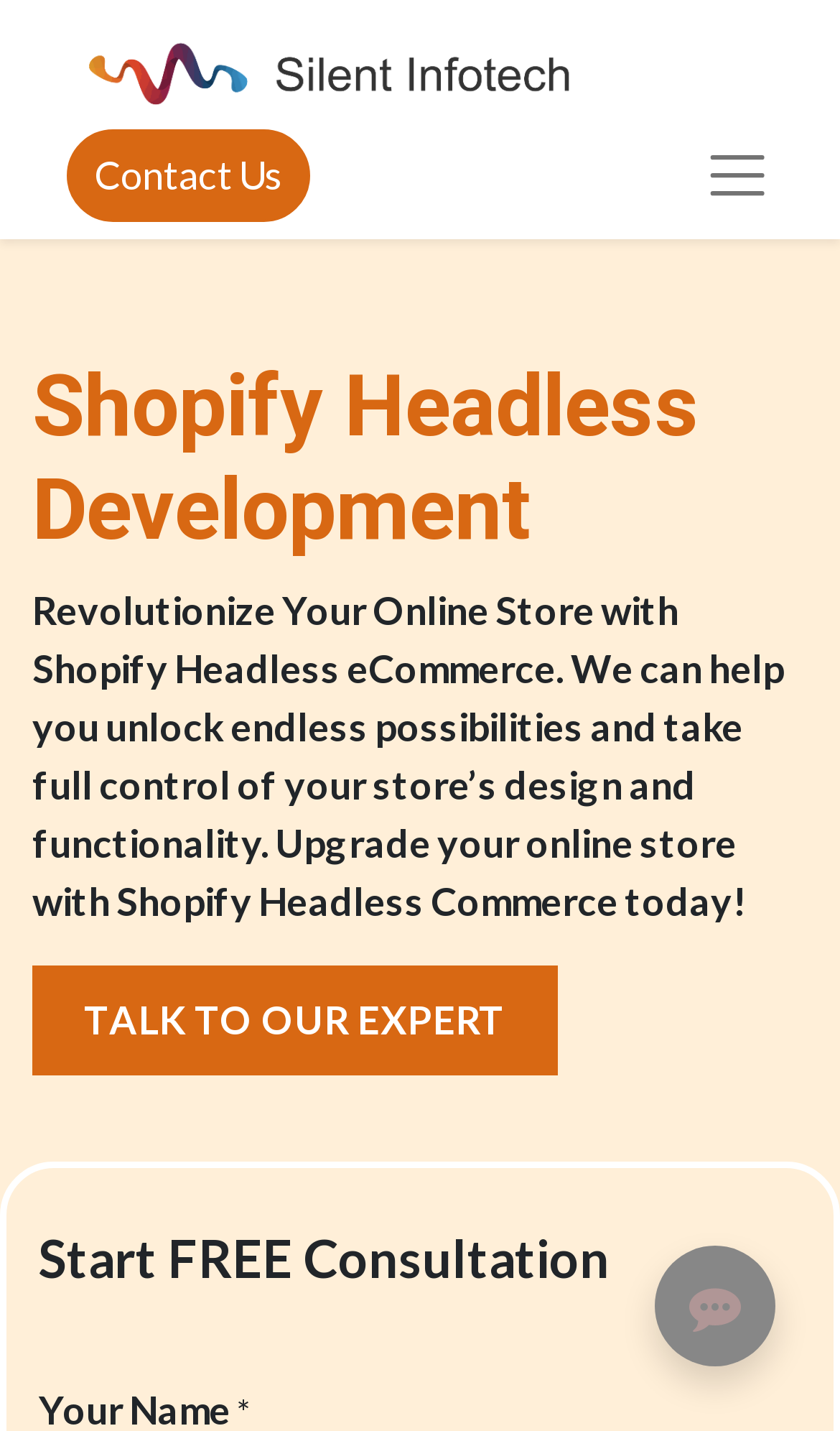What is the topic of the webpage?
Refer to the screenshot and deliver a thorough answer to the question presented.

The heading element 'Shopify Headless Development' and the StaticText element describing the benefits of Shopify Headless eCommerce suggest that the topic of the webpage is Shopify Headless eCommerce and its development.